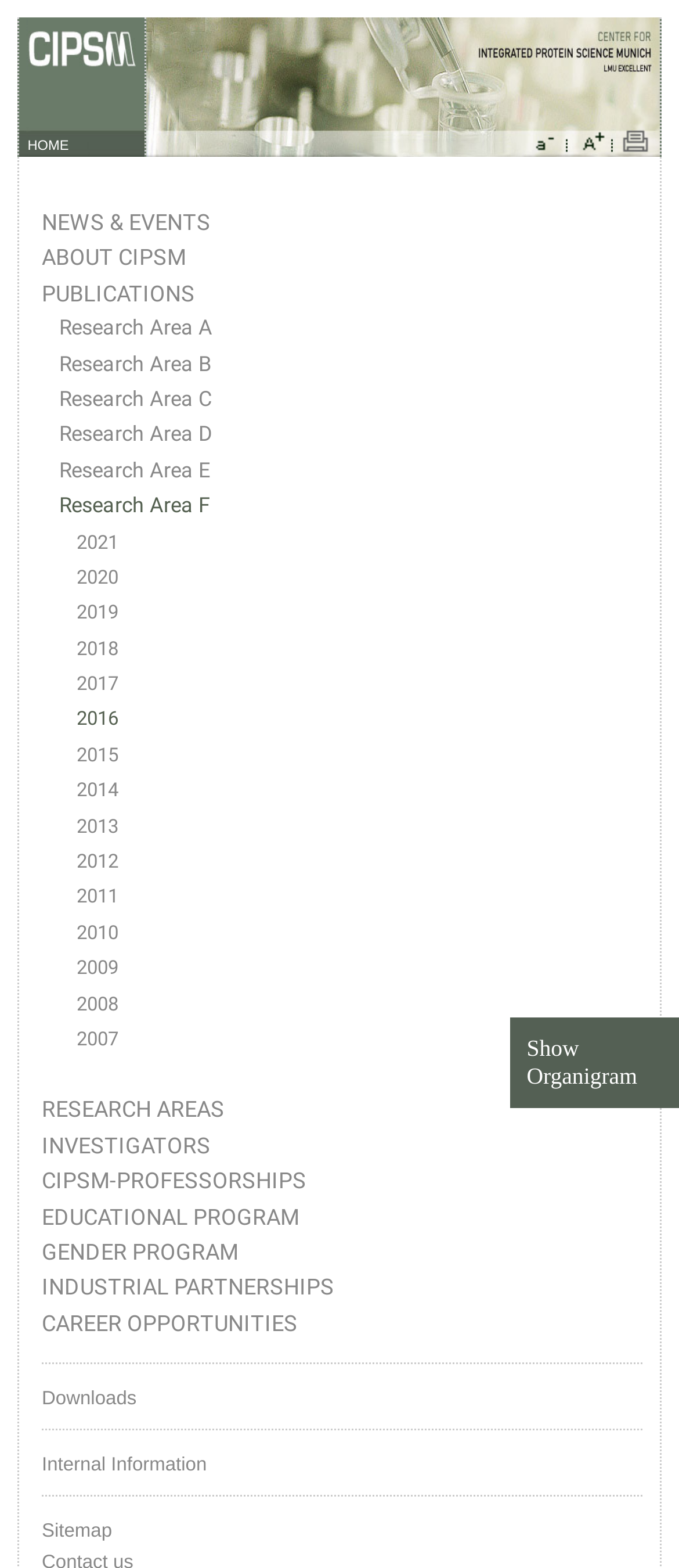Locate the bounding box coordinates of the clickable part needed for the task: "Go to the NEWS & EVENTS page".

[0.062, 0.133, 0.946, 0.15]